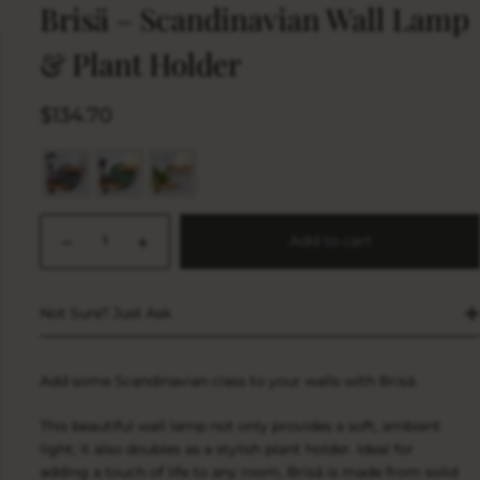What style of decor does the Brisä lamp represent?
Refer to the image and answer the question using a single word or phrase.

Scandinavian-inspired